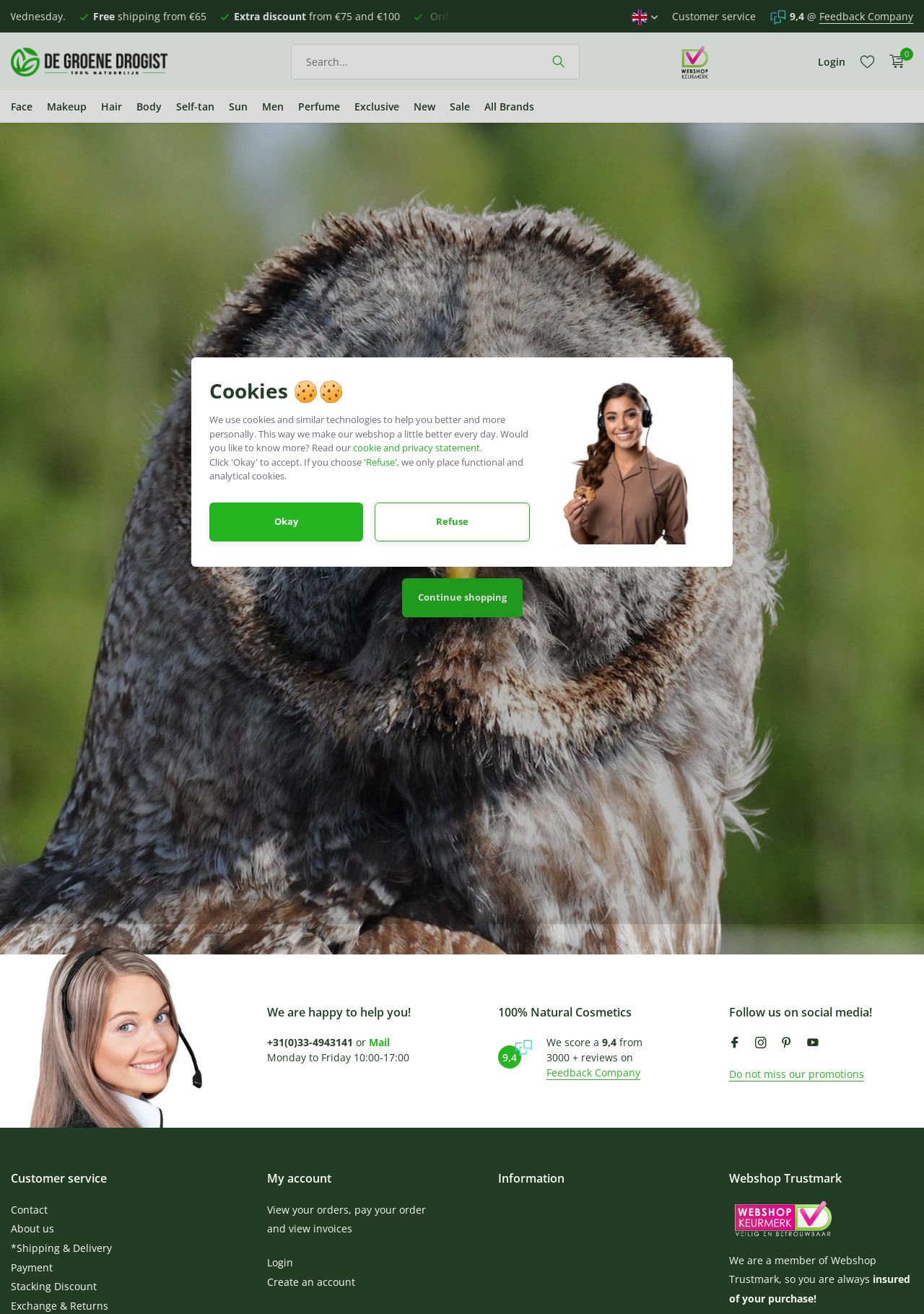Kindly respond to the following question with a single word or a brief phrase: 
What is the language of the webpage?

English